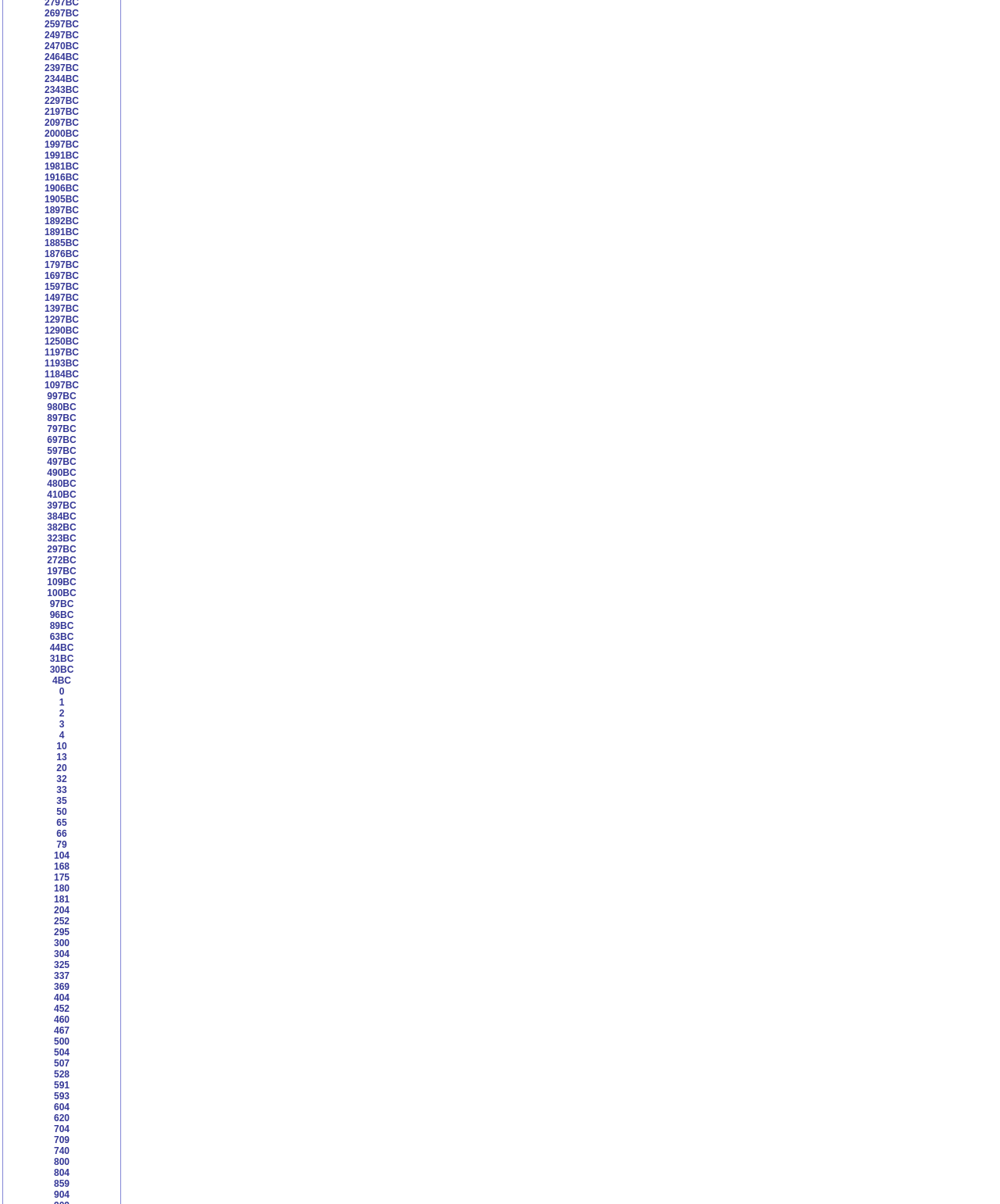Ascertain the bounding box coordinates for the UI element detailed here: "1250BC". The coordinates should be provided as [left, top, right, bottom] with each value being a float between 0 and 1.

[0.045, 0.279, 0.079, 0.288]